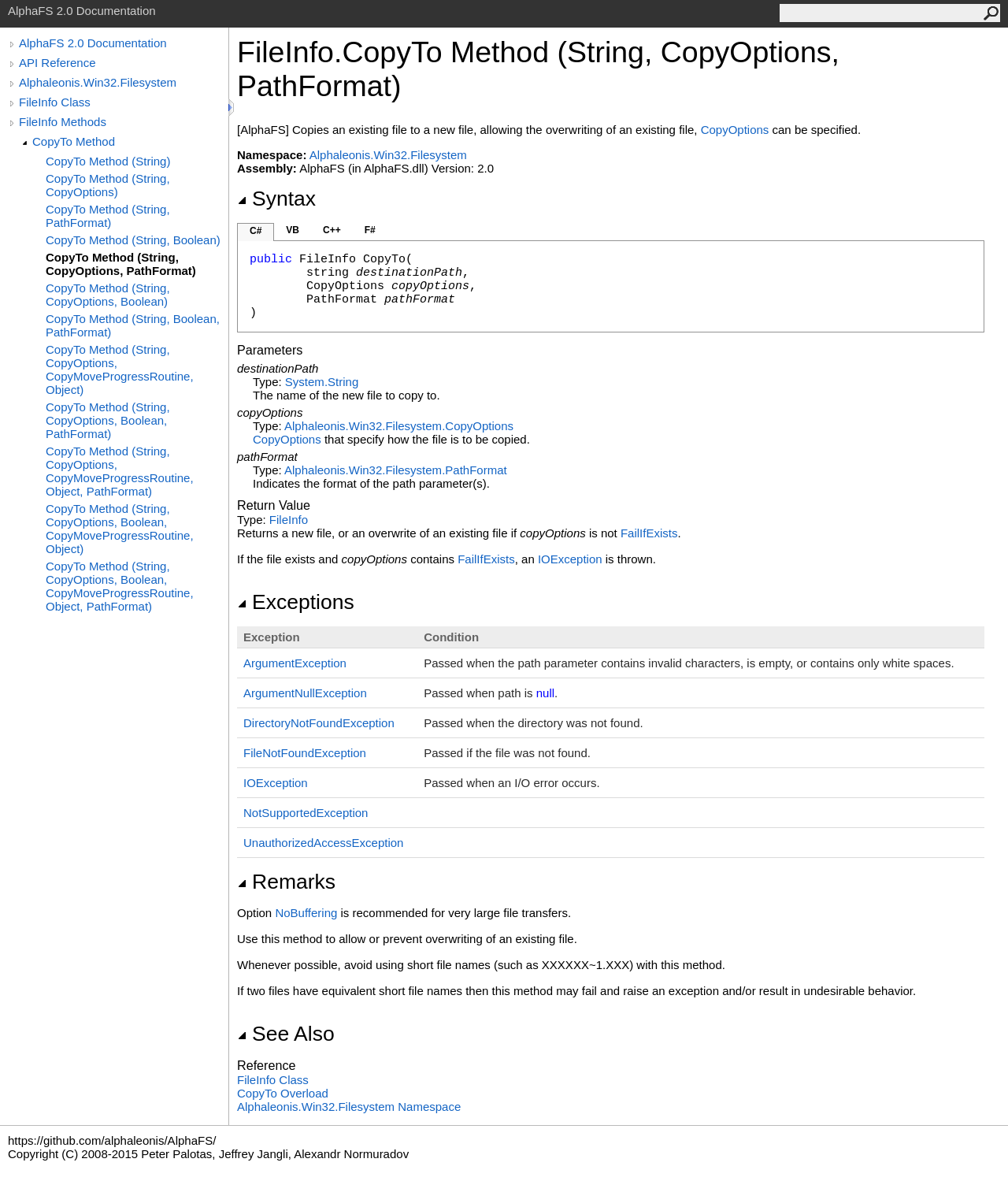Determine the bounding box coordinates of the element's region needed to click to follow the instruction: "Click the 'CopyOptions' link". Provide these coordinates as four float numbers between 0 and 1, formatted as [left, top, right, bottom].

[0.695, 0.104, 0.763, 0.115]